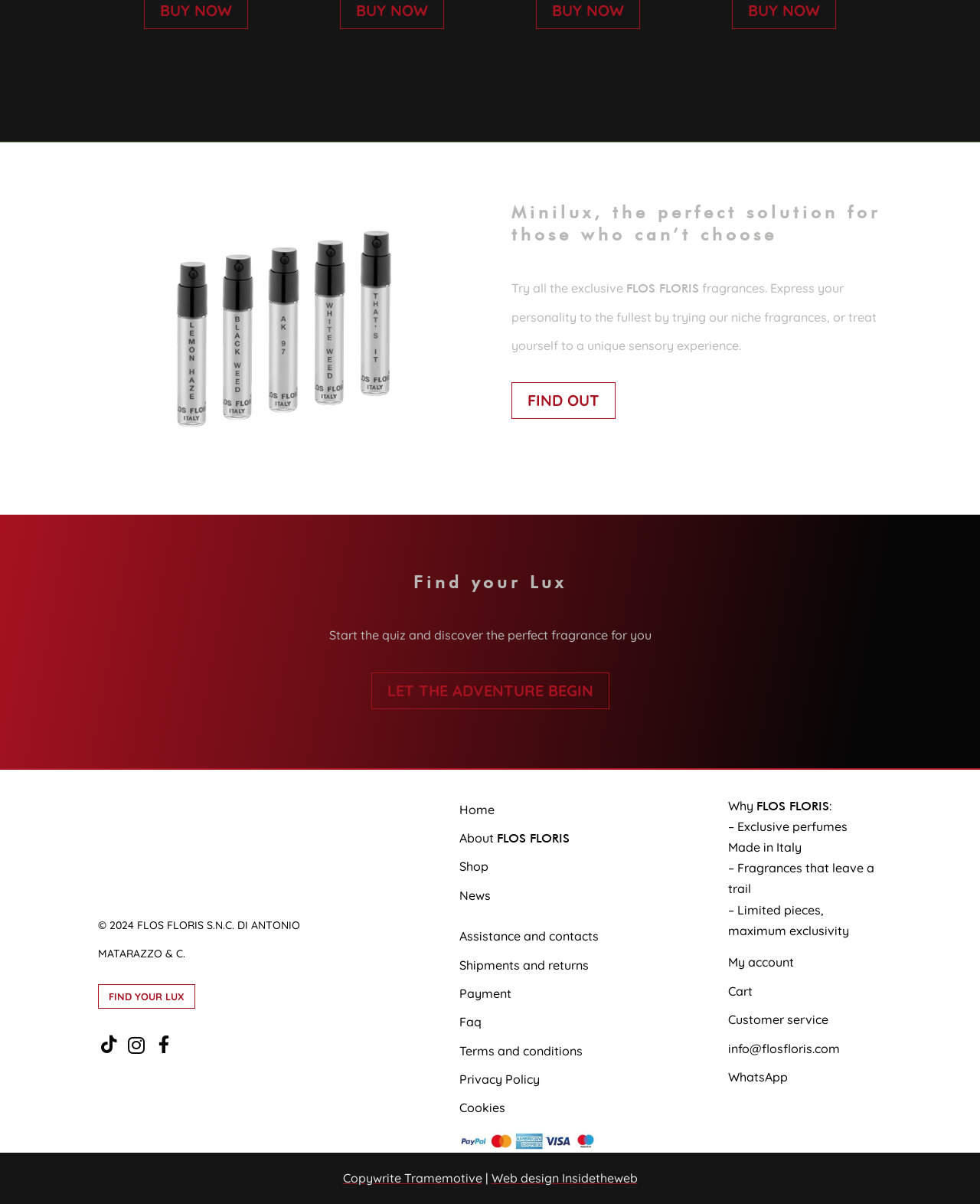Locate the bounding box coordinates of the segment that needs to be clicked to meet this instruction: "Find out more about exclusive fragrances".

[0.522, 0.317, 0.628, 0.348]